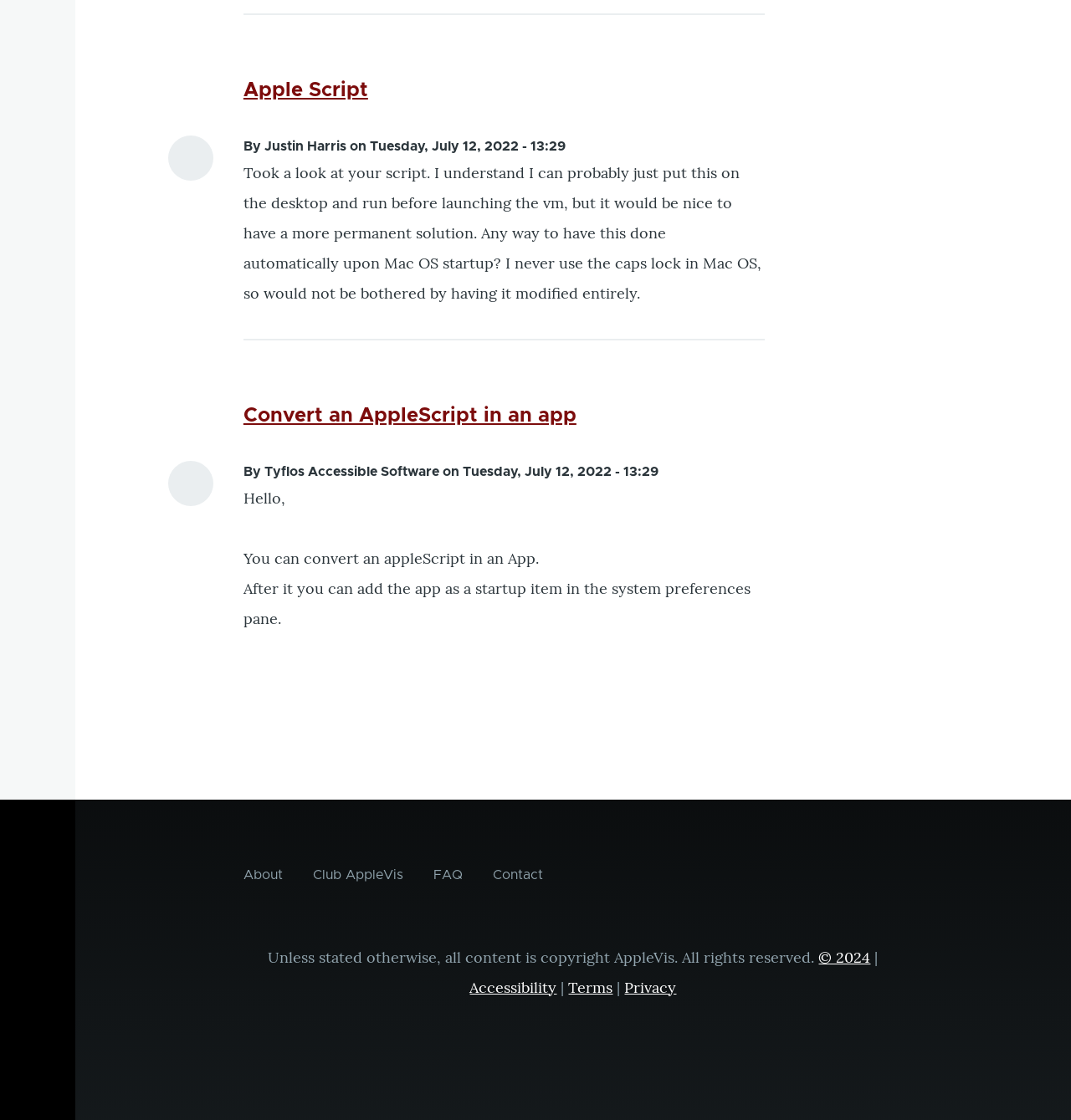Given the description of a UI element: "Club AppleVis", identify the bounding box coordinates of the matching element in the webpage screenshot.

[0.292, 0.768, 0.376, 0.795]